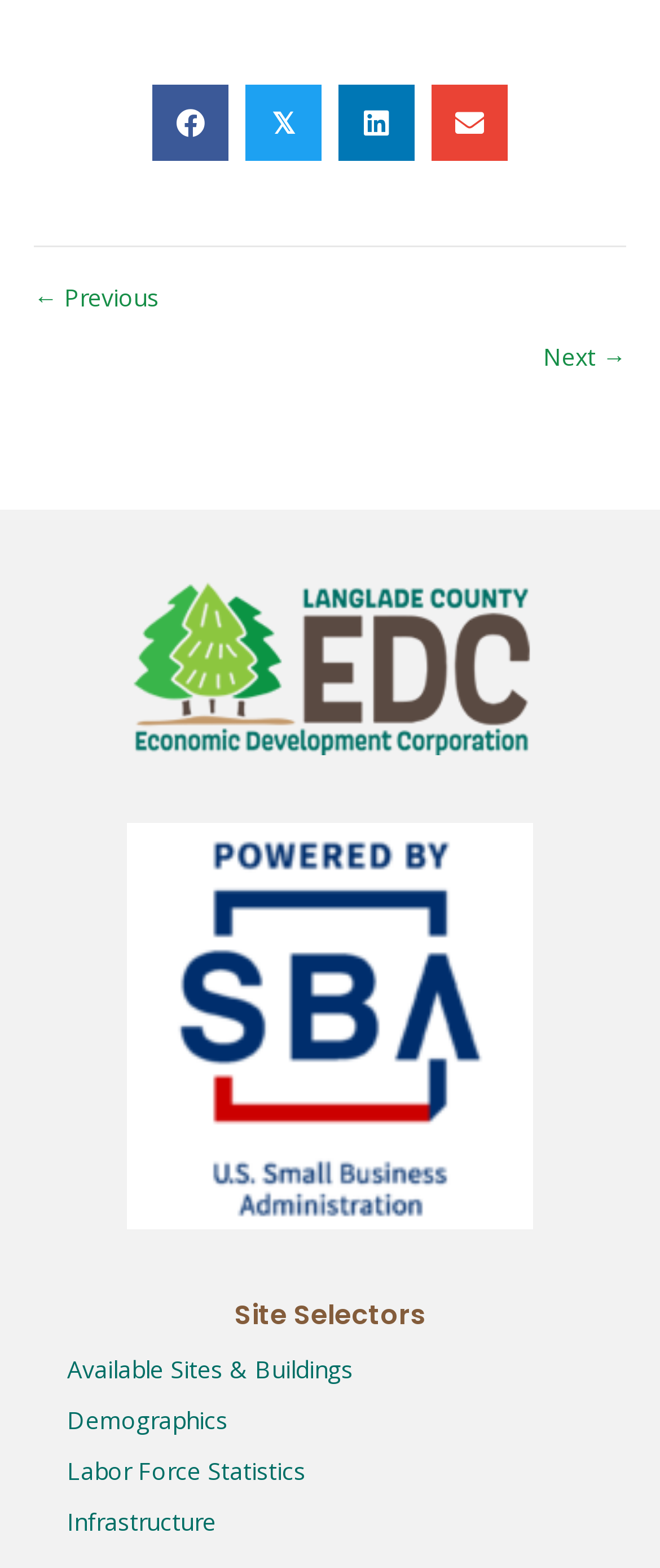Provide the bounding box coordinates of the HTML element this sentence describes: "Infrastructure". The bounding box coordinates consist of four float numbers between 0 and 1, i.e., [left, top, right, bottom].

[0.101, 0.961, 0.327, 0.981]